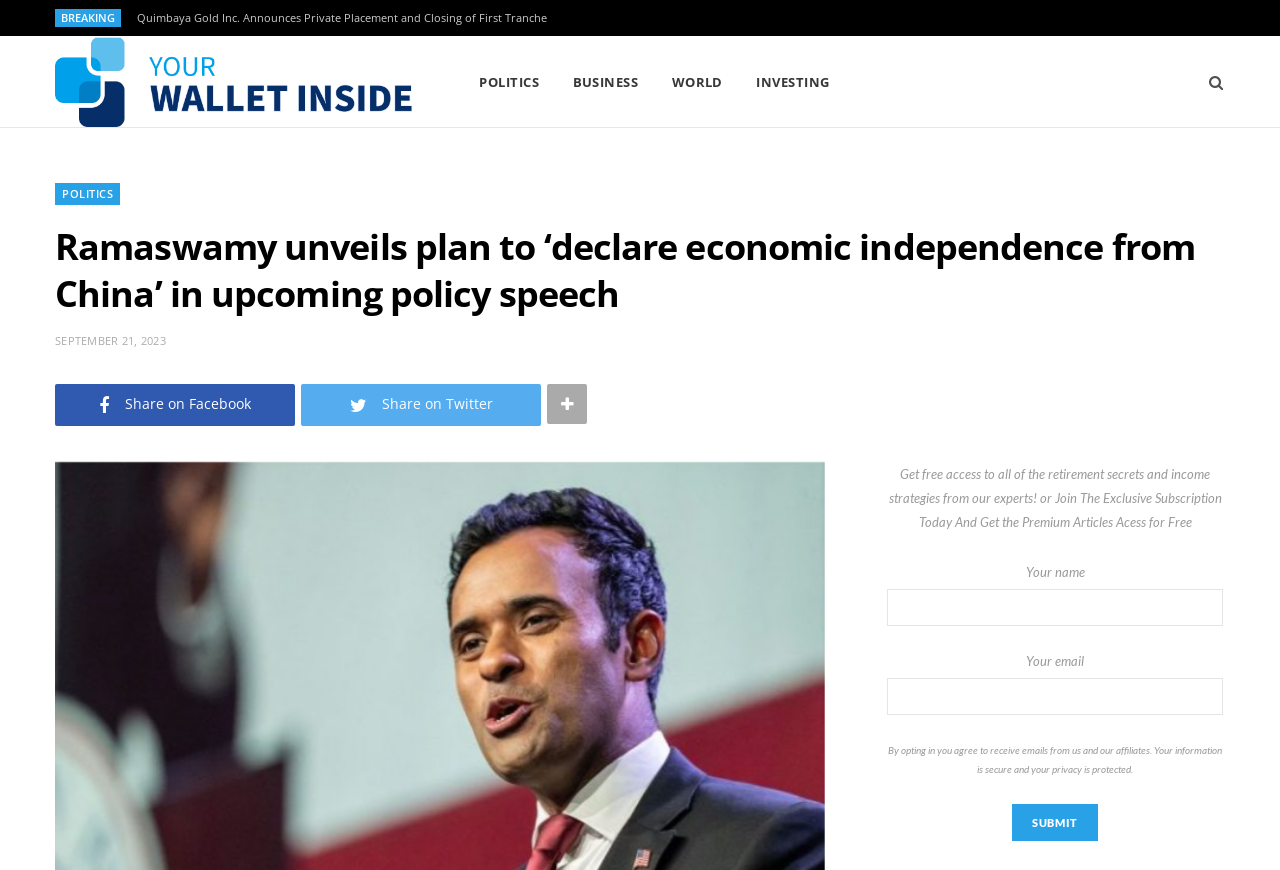Select the bounding box coordinates of the element I need to click to carry out the following instruction: "Read the article about Ramaswamy's plan".

[0.043, 0.258, 0.957, 0.365]